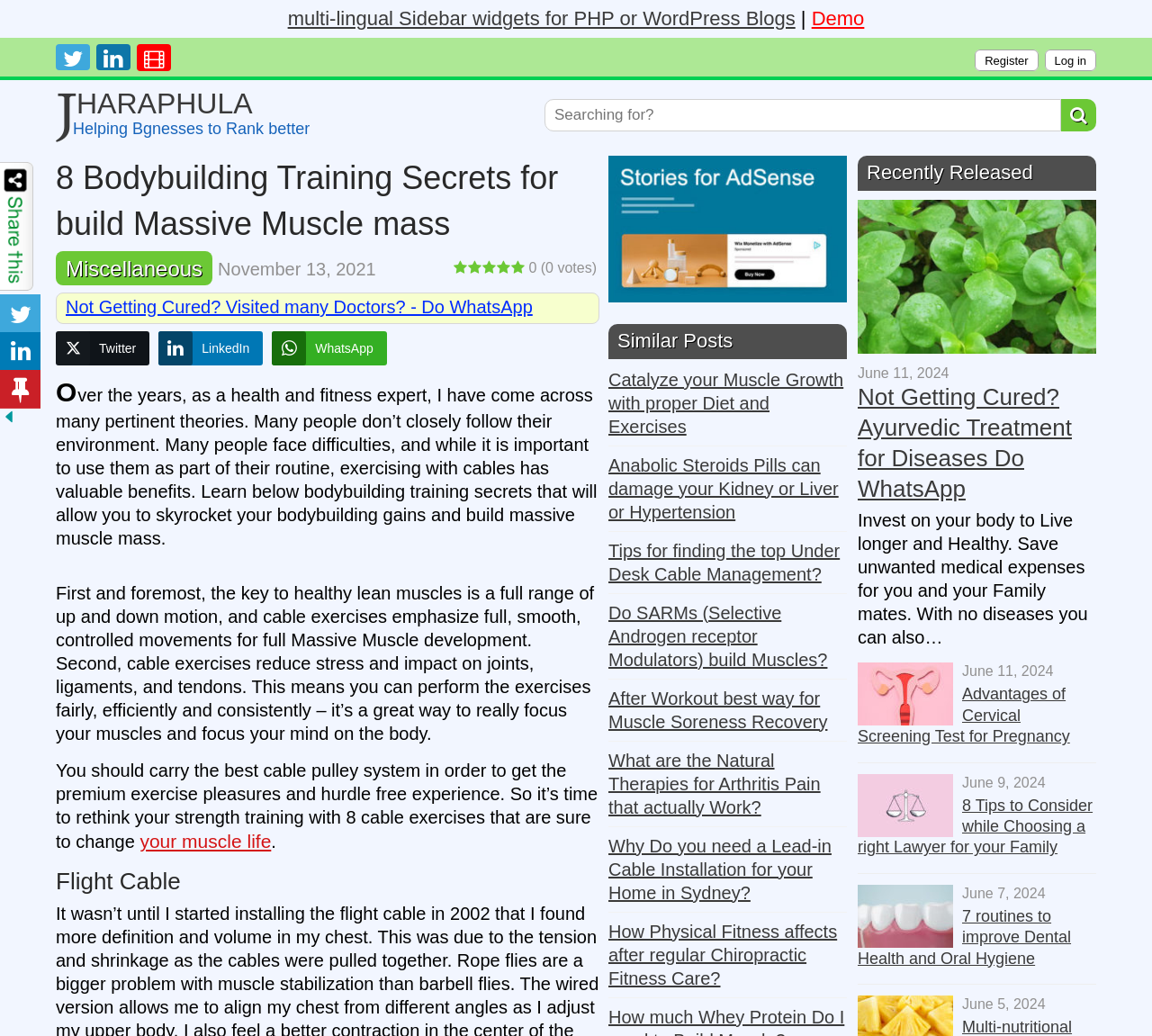Please identify the bounding box coordinates of the area that needs to be clicked to follow this instruction: "Read the article 'Not Getting Cured? Visited many Doctors? - Do WhatsApp'".

[0.057, 0.287, 0.462, 0.306]